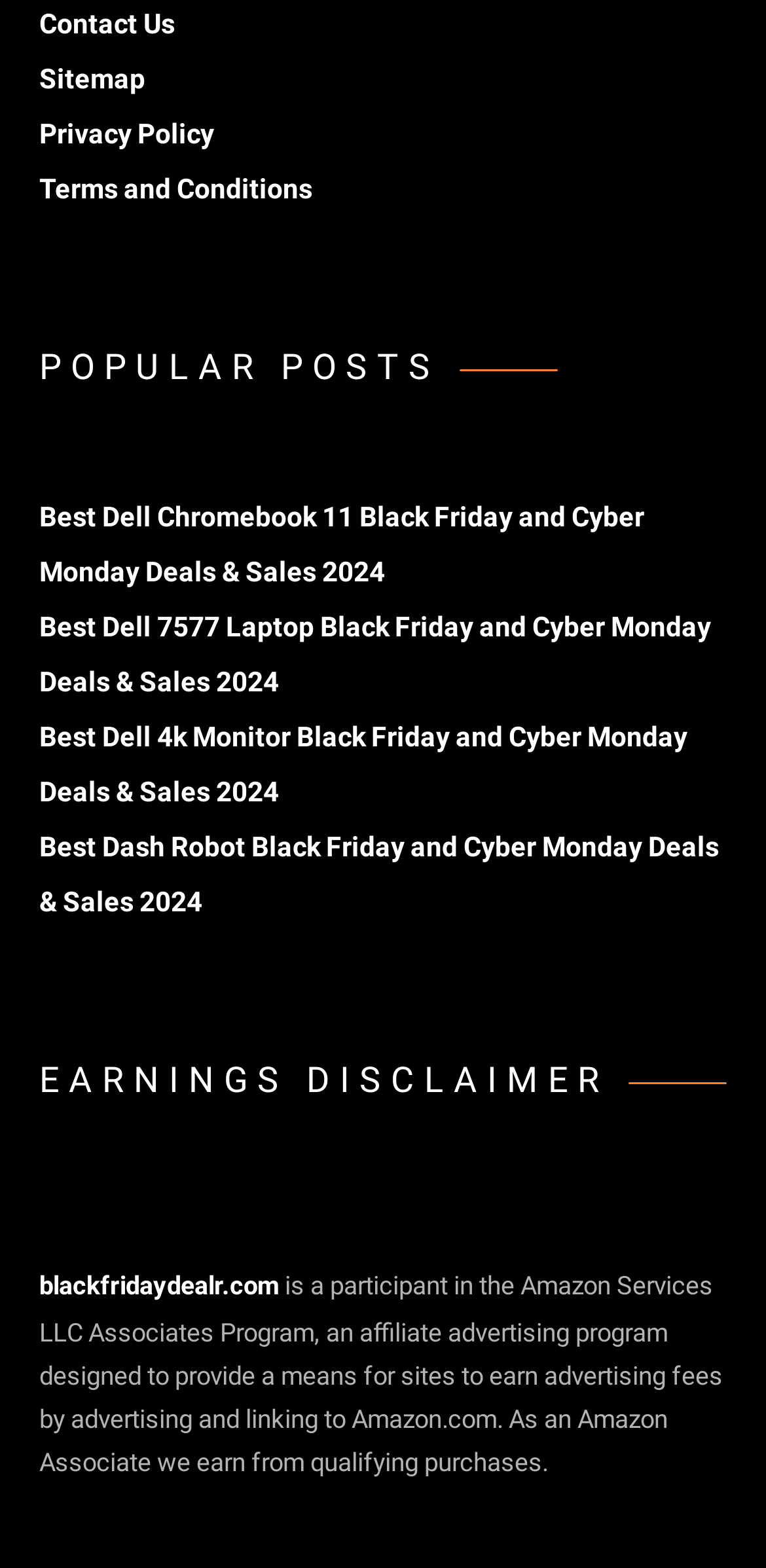Locate the bounding box of the UI element defined by this description: "Sitemap". The coordinates should be given as four float numbers between 0 and 1, formatted as [left, top, right, bottom].

[0.051, 0.039, 0.19, 0.059]